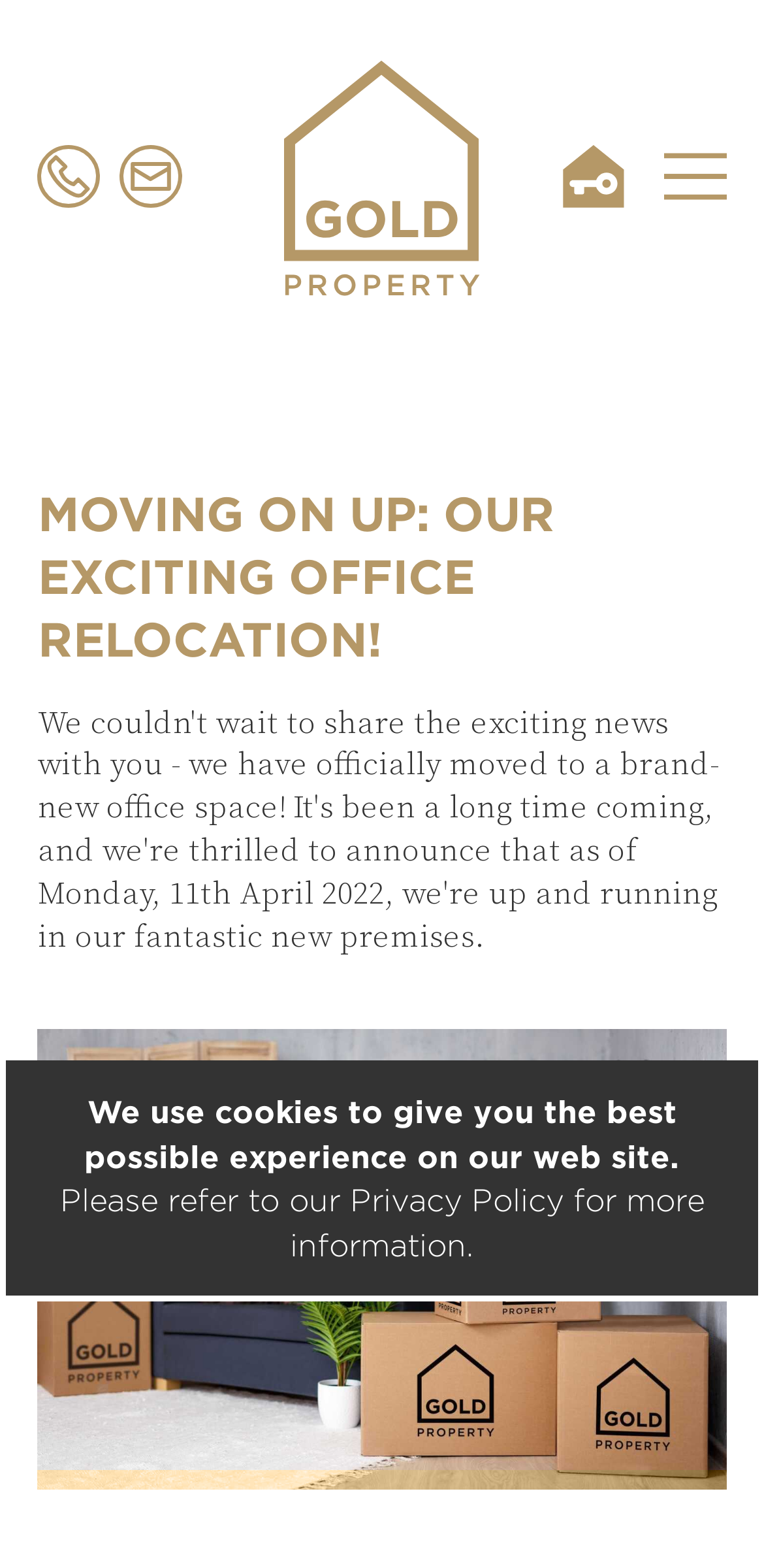Respond with a single word or phrase:
How many images are there on the webpage?

5